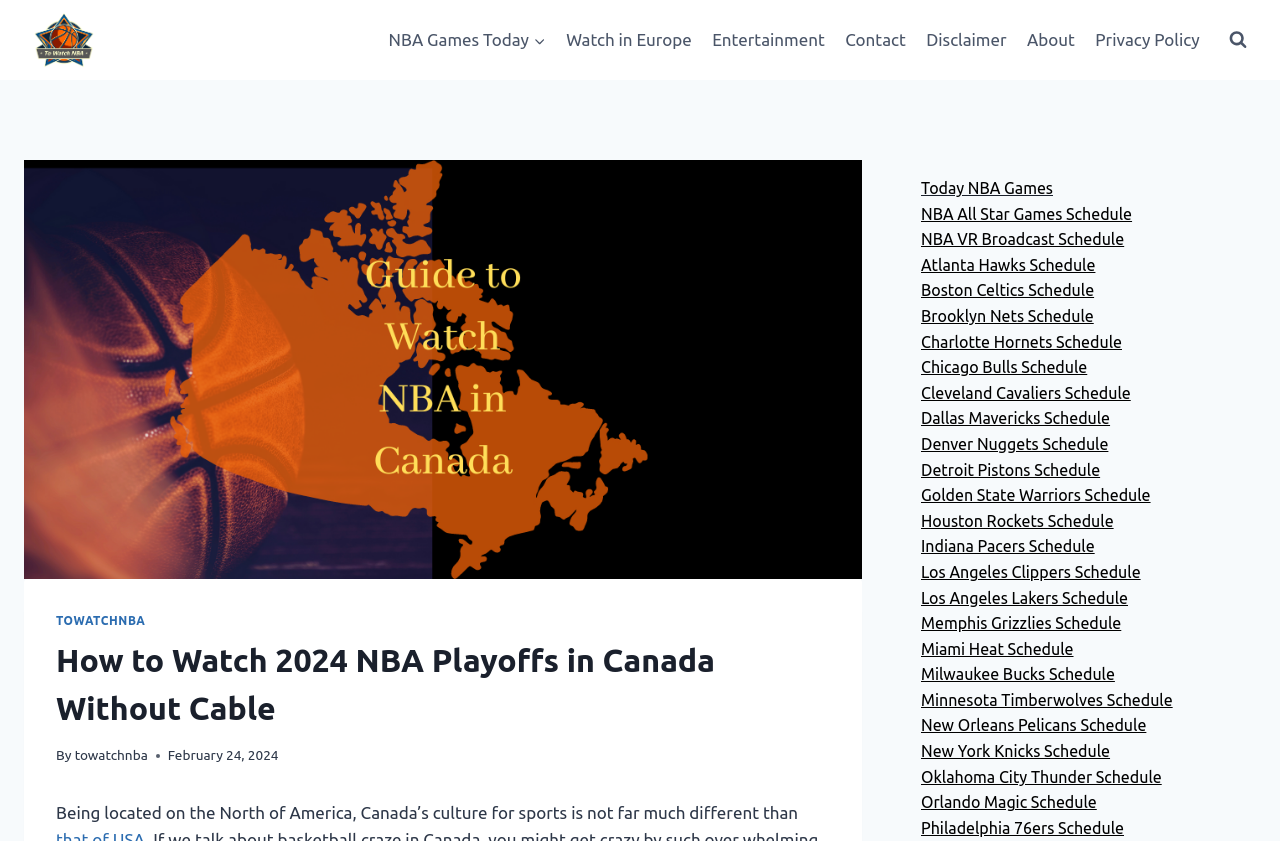How many navigation links are in the primary navigation?
Answer the question with a single word or phrase derived from the image.

7